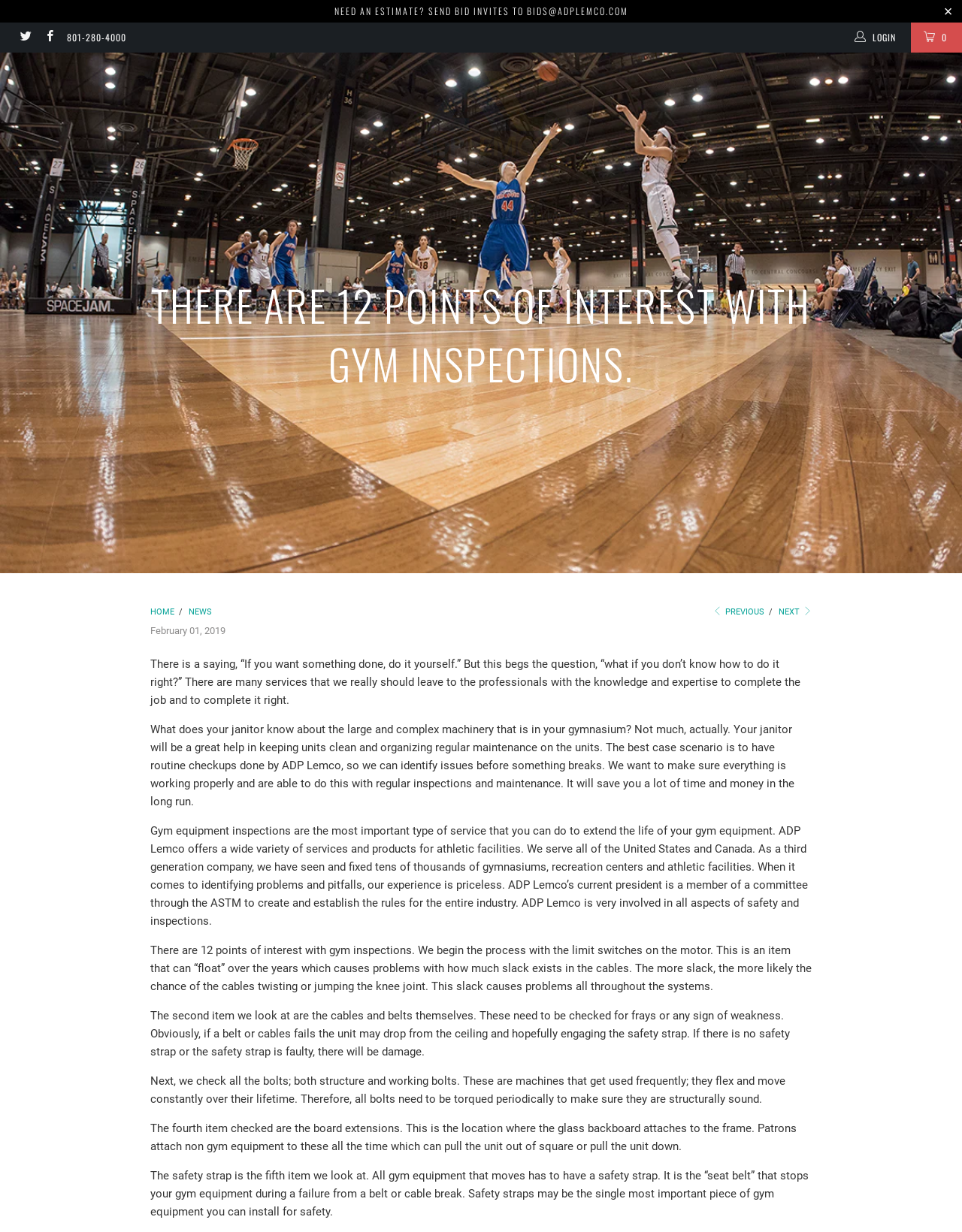Identify the main heading from the webpage and provide its text content.

THERE ARE 12 POINTS OF INTEREST WITH GYM INSPECTIONS.